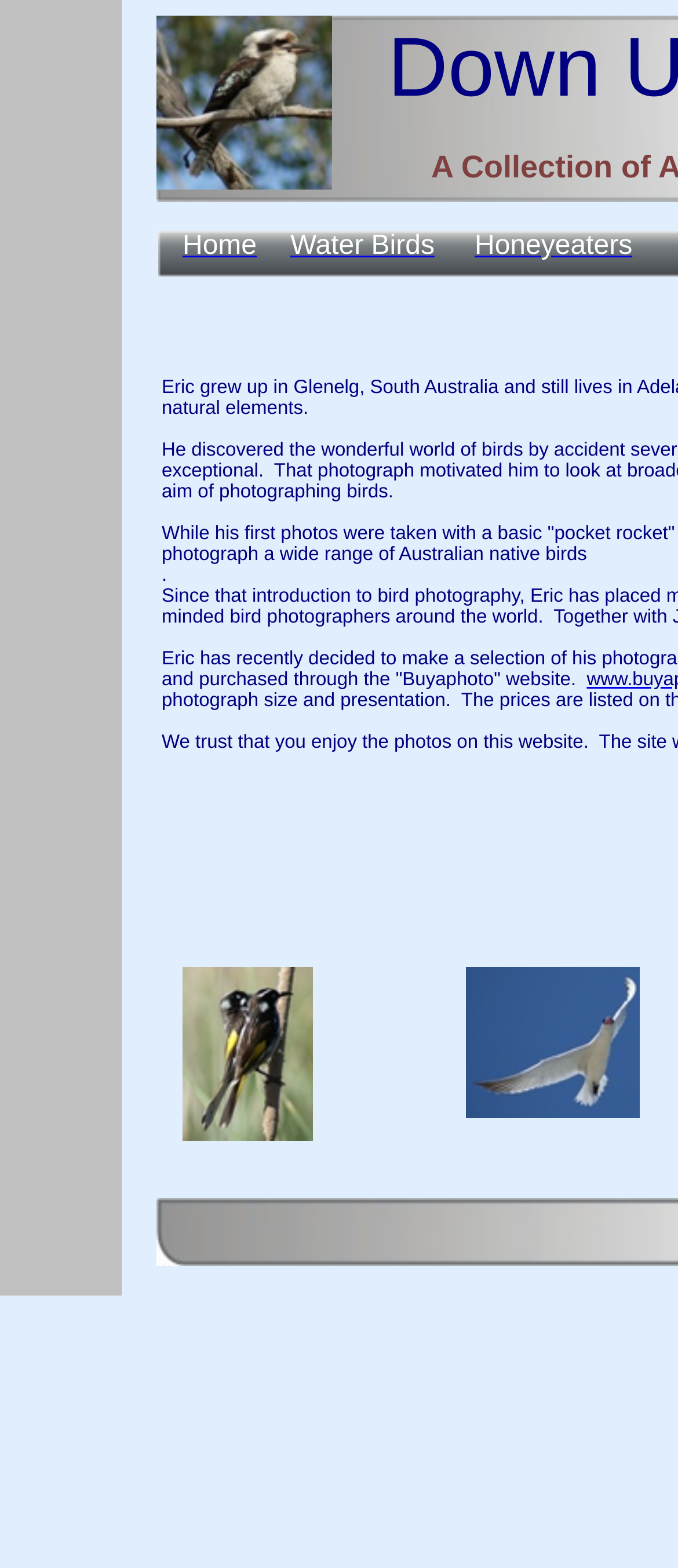How many images are on the webpage?
With the help of the image, please provide a detailed response to the question.

I counted the number of image elements on the webpage, which are [35], [36], and [37]. These elements are of type 'image' and have bounding box coordinates, indicating they are visual images on the webpage.